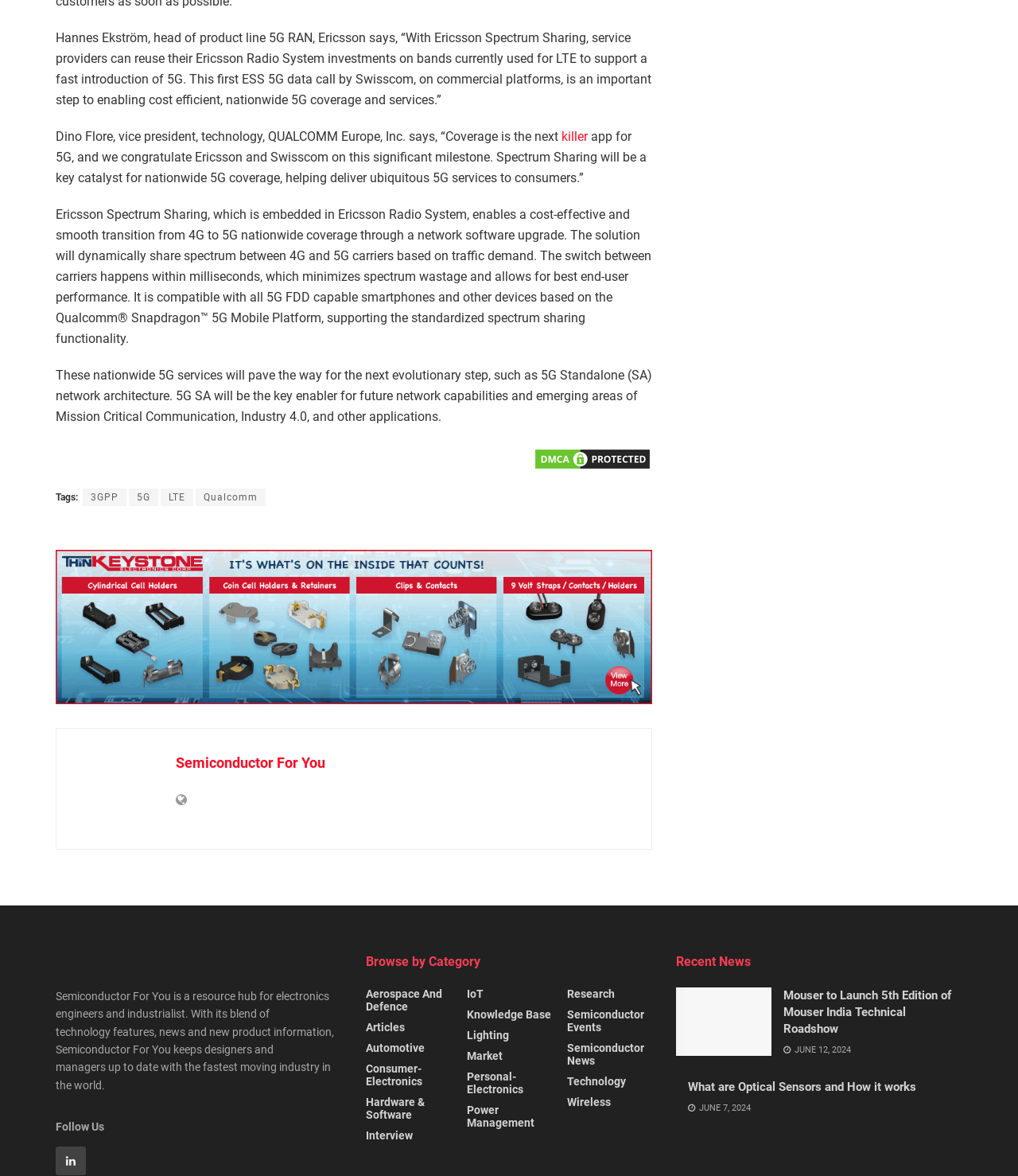Identify the bounding box coordinates for the UI element described as: "title="Content Protection by DMCA.com"". The coordinates should be provided as four floats between 0 and 1: [left, top, right, bottom].

[0.523, 0.383, 0.641, 0.396]